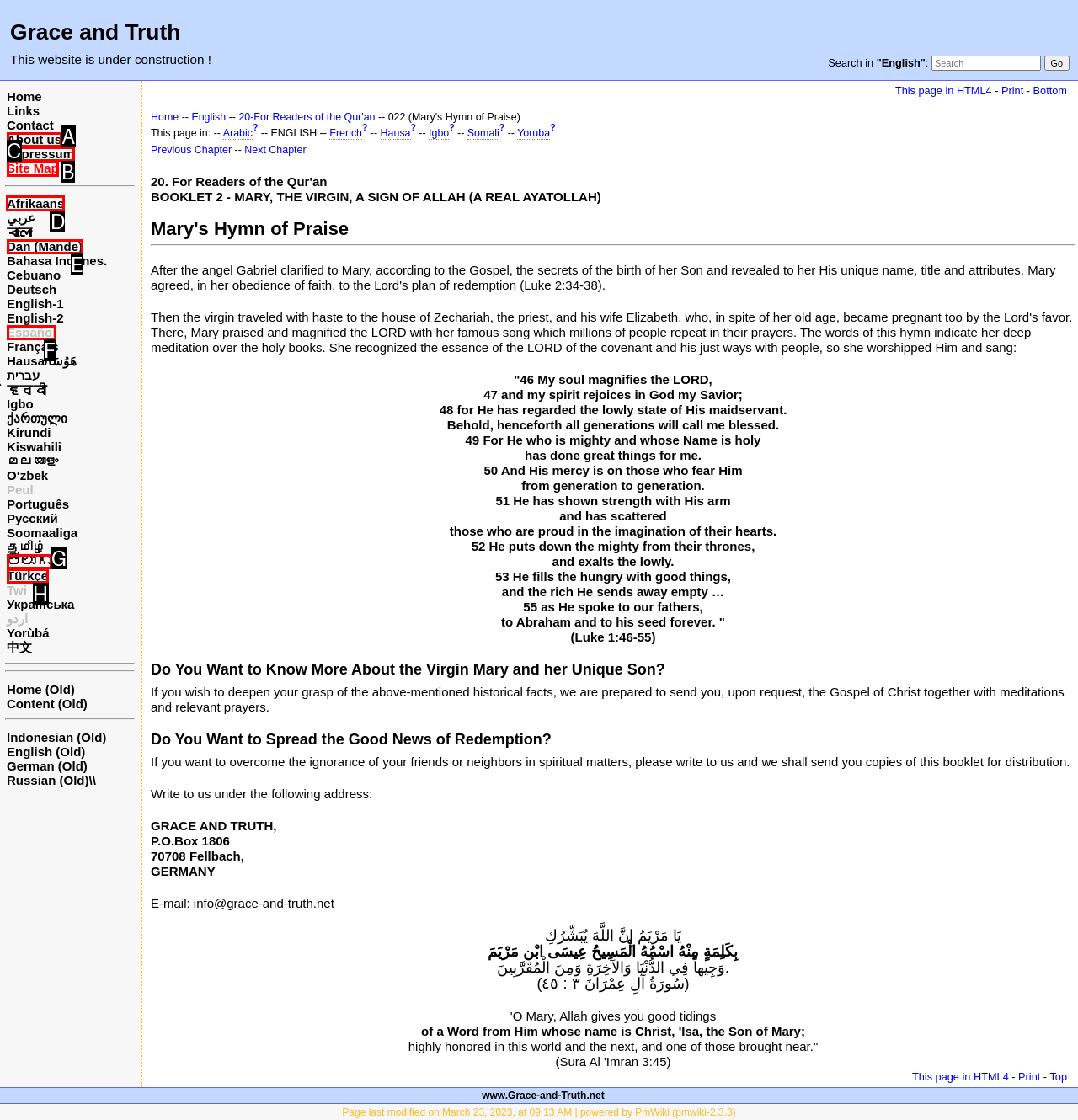Given the task: Select Afrikaans language, indicate which boxed UI element should be clicked. Provide your answer using the letter associated with the correct choice.

D